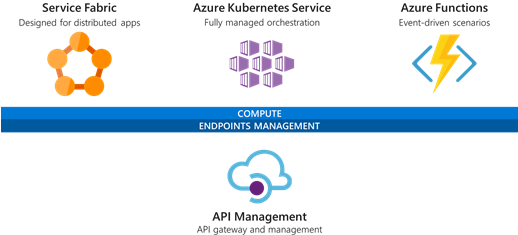Paint a vivid picture with your description of the image.

The image showcases essential services provided by Azure for building microservices architecture, highlighting four key components: 

1. **Service Fabric** - Represented by a network of interconnected circles, this service is designed for distributed applications, offering robust support for microservices deployment and management.

2. **Azure Kubernetes Service** - Illustrated with a cluster of hexagons, this fully managed orchestration solution facilitates the automated deployment, scaling, and management of containerized applications, streamlining the process of running microservices.

3. **Azure Functions** - Depicted with a lightning bolt icon, this service supports event-driven scenarios, allowing developers to run code in response to various triggers without worrying about infrastructure management.

4. **API Management** - Shown with a cloud icon, this service acts as an API gateway, enabling the management of API endpoints, securing access, and tracking usage for microservices.

The layout emphasizes a structured approach to managing computing resources and endpoints, essential for maximizing the benefits of microservices in cloud environments.